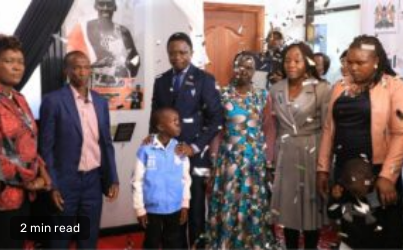Provide your answer in one word or a succinct phrase for the question: 
What is the purpose of the text at the bottom of the image?

Indicates reading time